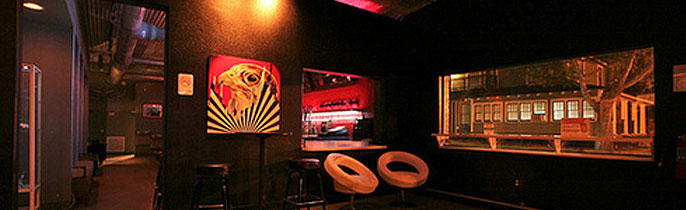Describe every detail you can see in the image.

The image showcases a stylish and contemporary interior of The Falcon Bar & Gallery, located in Orlando's Thornton Park. The space features a dimly lit atmosphere with striking art decor on the walls, including a vibrant piece that incorporates bold colors and geometric shapes, adding a touch of modernity to the venue. 

In the foreground, there are two distinctive white circular chairs, inviting patrons to relax and enjoy their surroundings. The background reveals a glimpse of the bar area with its warm glow, enhancing the cozy vibe of the gallery-bar hybrid. Large windows provide an outside view, allowing natural light to partially illuminate the interior, creating a unique interplay between the lively external environment and the intimate indoor ambiance. 

This fusion of art and social space embodies The Falcon Bar & Gallery's mission to provide an independent and cutting-edge experience in the arts, complemented by a fine selection of craft beers and wines.